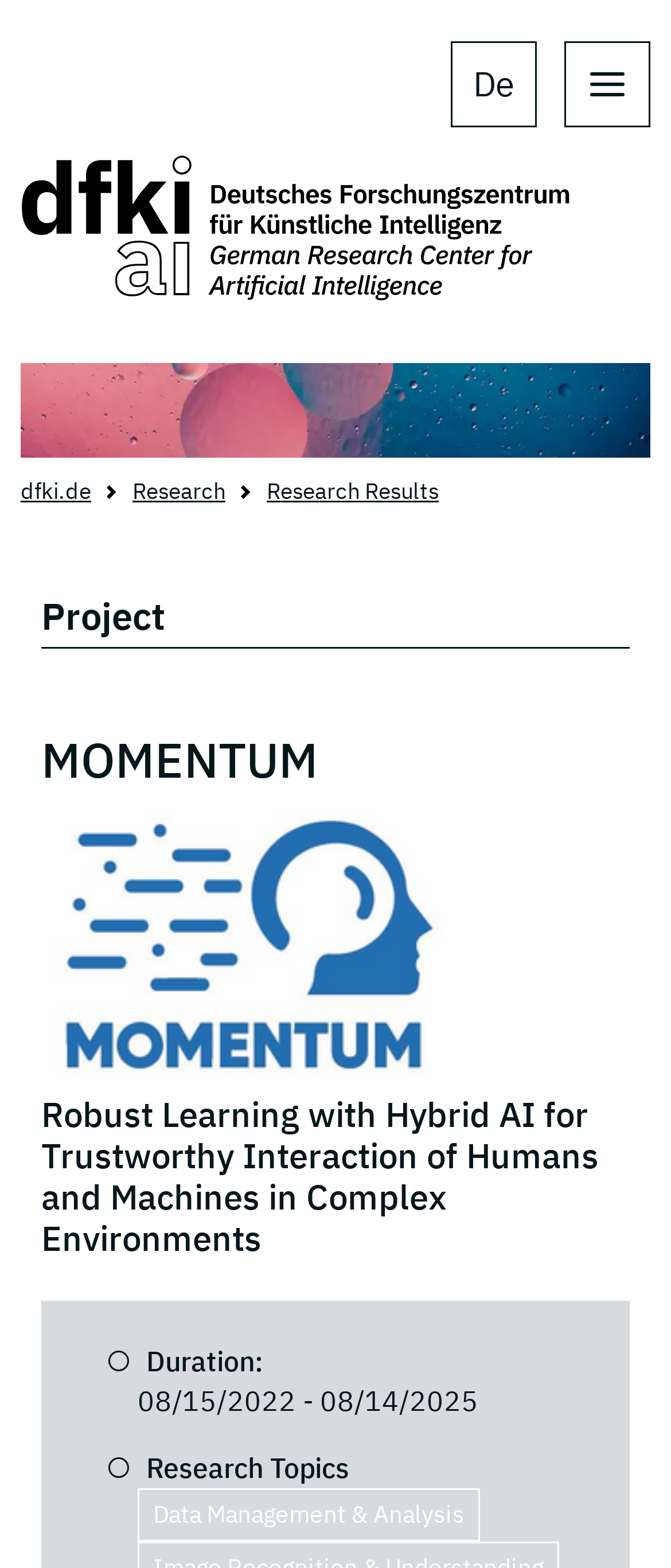Elaborate on the information and visuals displayed on the webpage.

The webpage is about the MOMENTUM project, which focuses on robust learning with hybrid AI for trustworthy interaction of humans and machines in complex environments. 

At the top left, there is a link to the Deutsches Forschungszentrum für Künstliche Intelligenz (DFKI) website, accompanied by an image of the DFKI logo. To the right of this link, there is a button to open the main navigation menu. 

Below the top section, there is a navigation breadcrumb section that lists the path "dfki.de > Research > Research Results". 

The main content area is divided into sections. The first section has a header with the title "Project" and a large heading that displays the project name "MOMENTUM". Below the heading, there is an image related to the project. 

The next section has a header with the project's subtitle "Robust Learning with Hybrid AI for Trustworthy Interaction of Humans and Machines in Complex Environments". 

Further down, there are sections that provide details about the project, including the duration, which is from 08/15/2022 to 08/14/2025, and research topics, which include a link to "Data Management & Analysis".